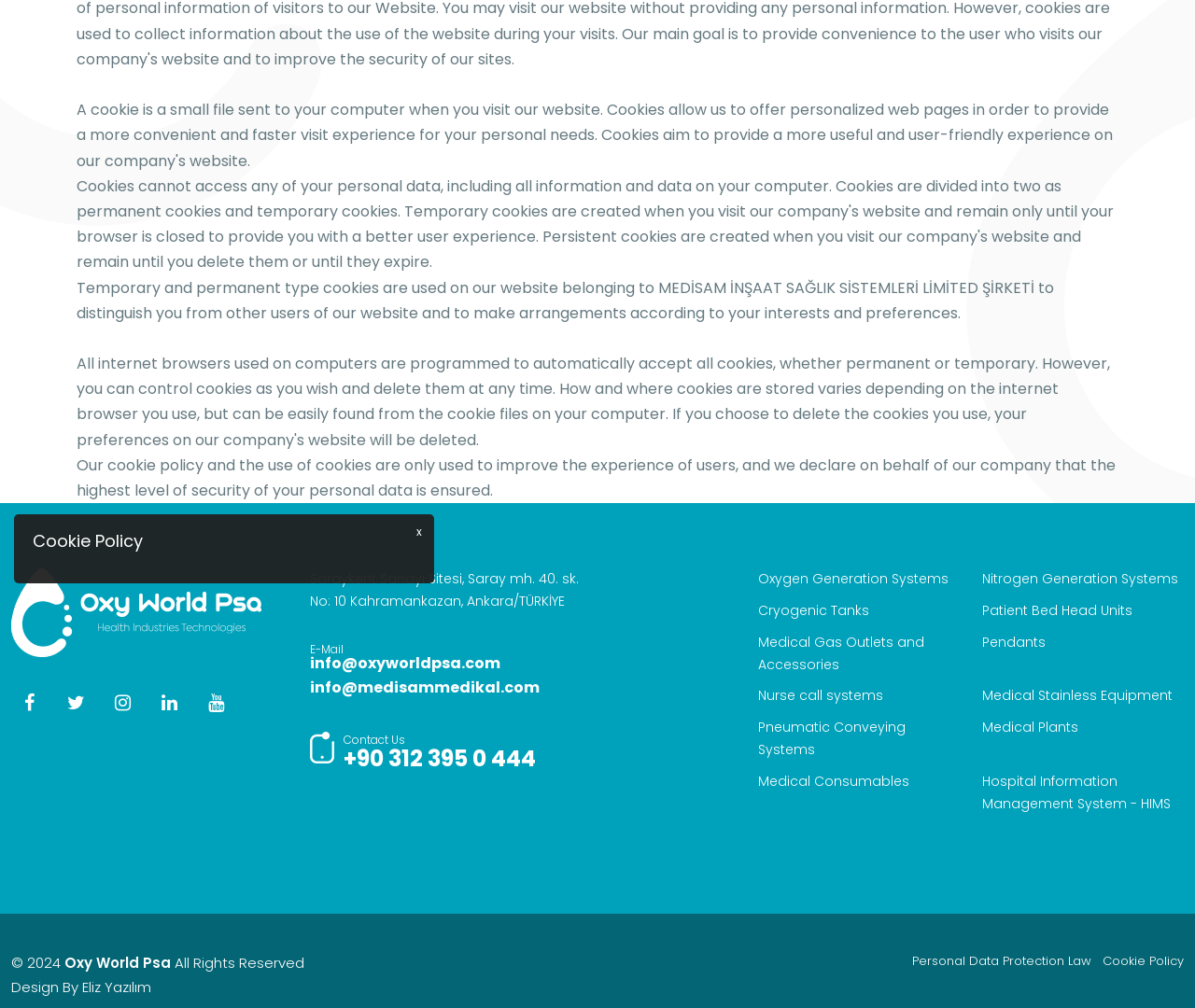Given the element description "Nurse call systems" in the screenshot, predict the bounding box coordinates of that UI element.

[0.634, 0.681, 0.739, 0.699]